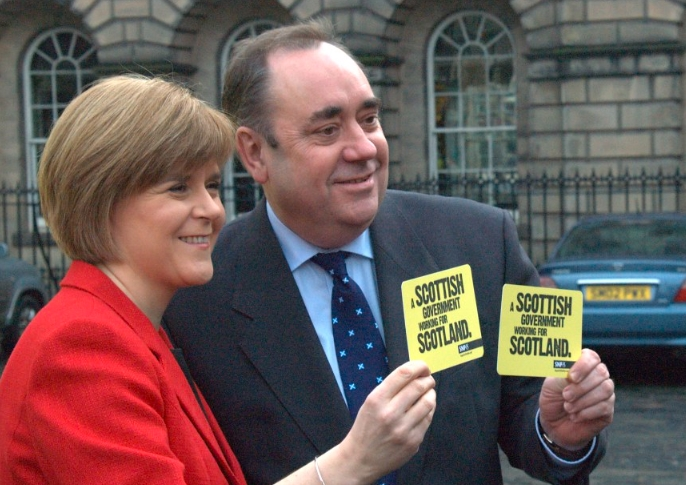What do the placards read?
Look at the image and answer the question with a single word or phrase.

A Scottish Government Working for Scotland